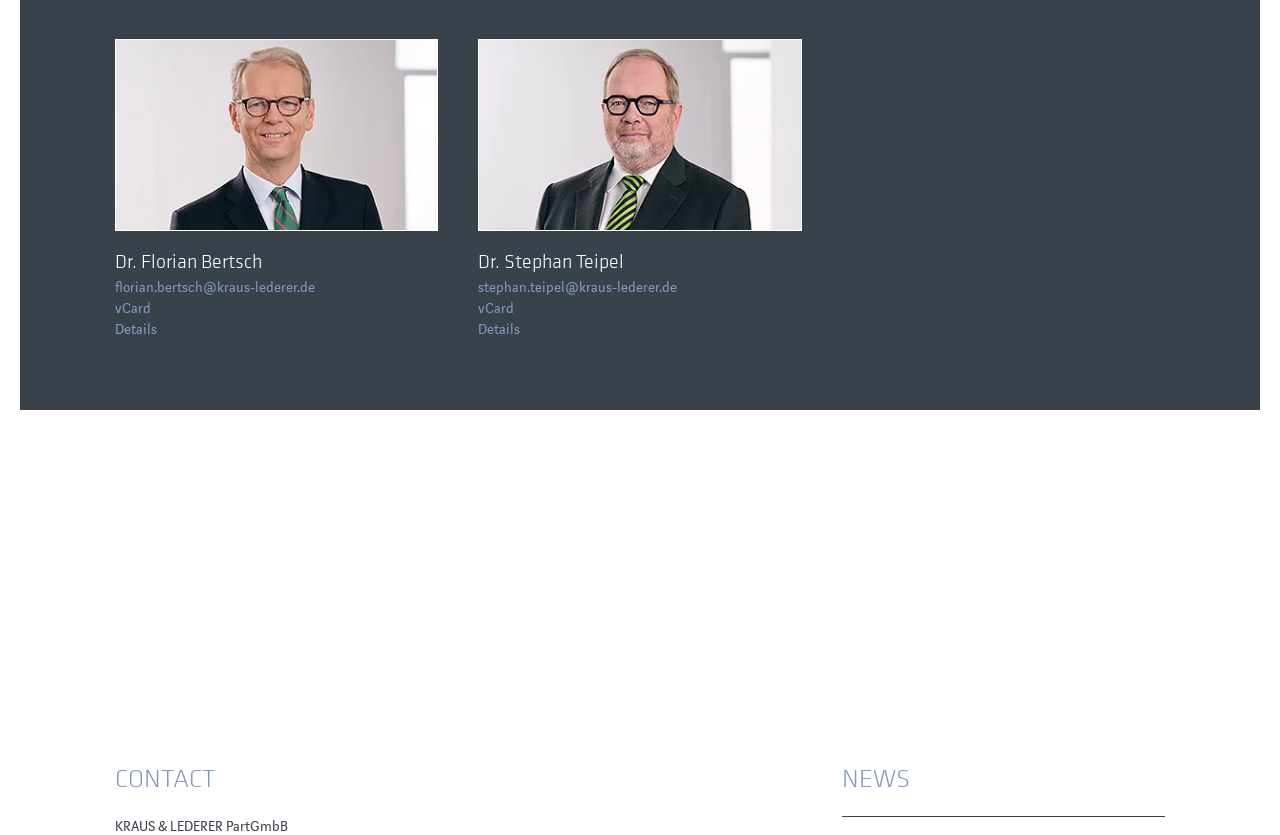Identify the bounding box of the UI element described as follows: "Details". Provide the coordinates as four float numbers in the range of 0 to 1 [left, top, right, bottom].

[0.374, 0.383, 0.407, 0.406]